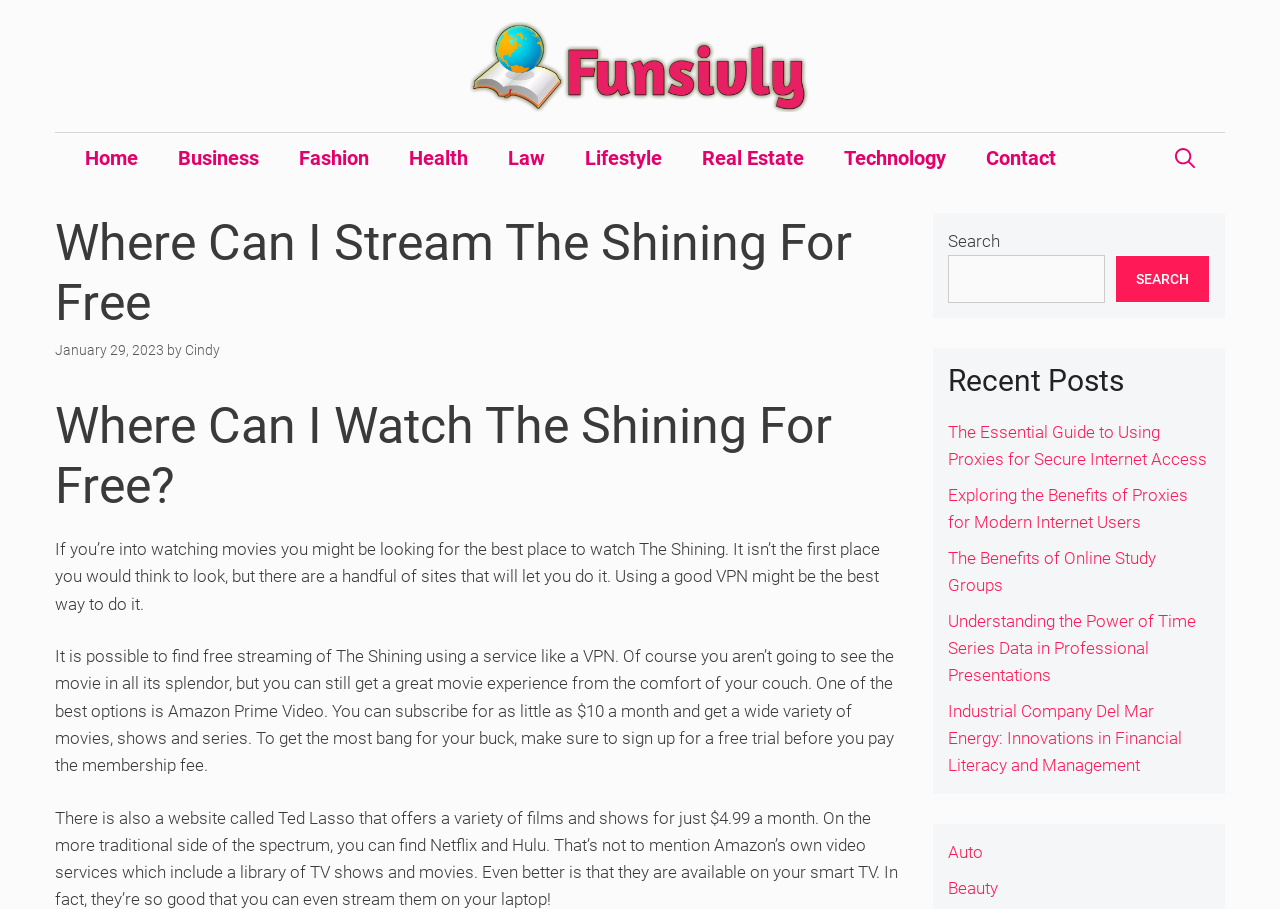Locate the primary headline on the webpage and provide its text.

Where Can I Stream The Shining For Free